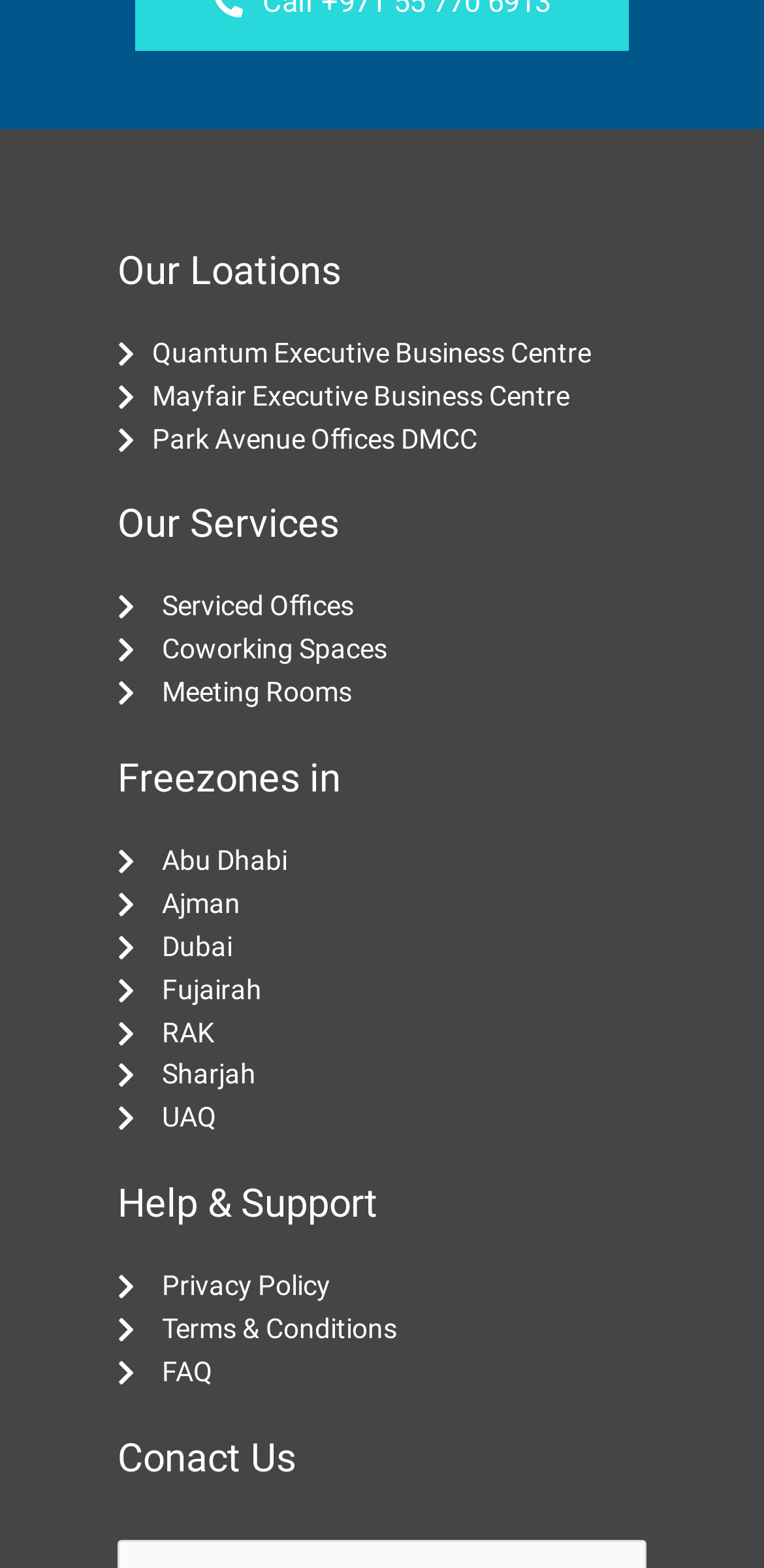Can you specify the bounding box coordinates for the region that should be clicked to fulfill this instruction: "Explore Serviced Offices".

[0.154, 0.374, 0.846, 0.402]